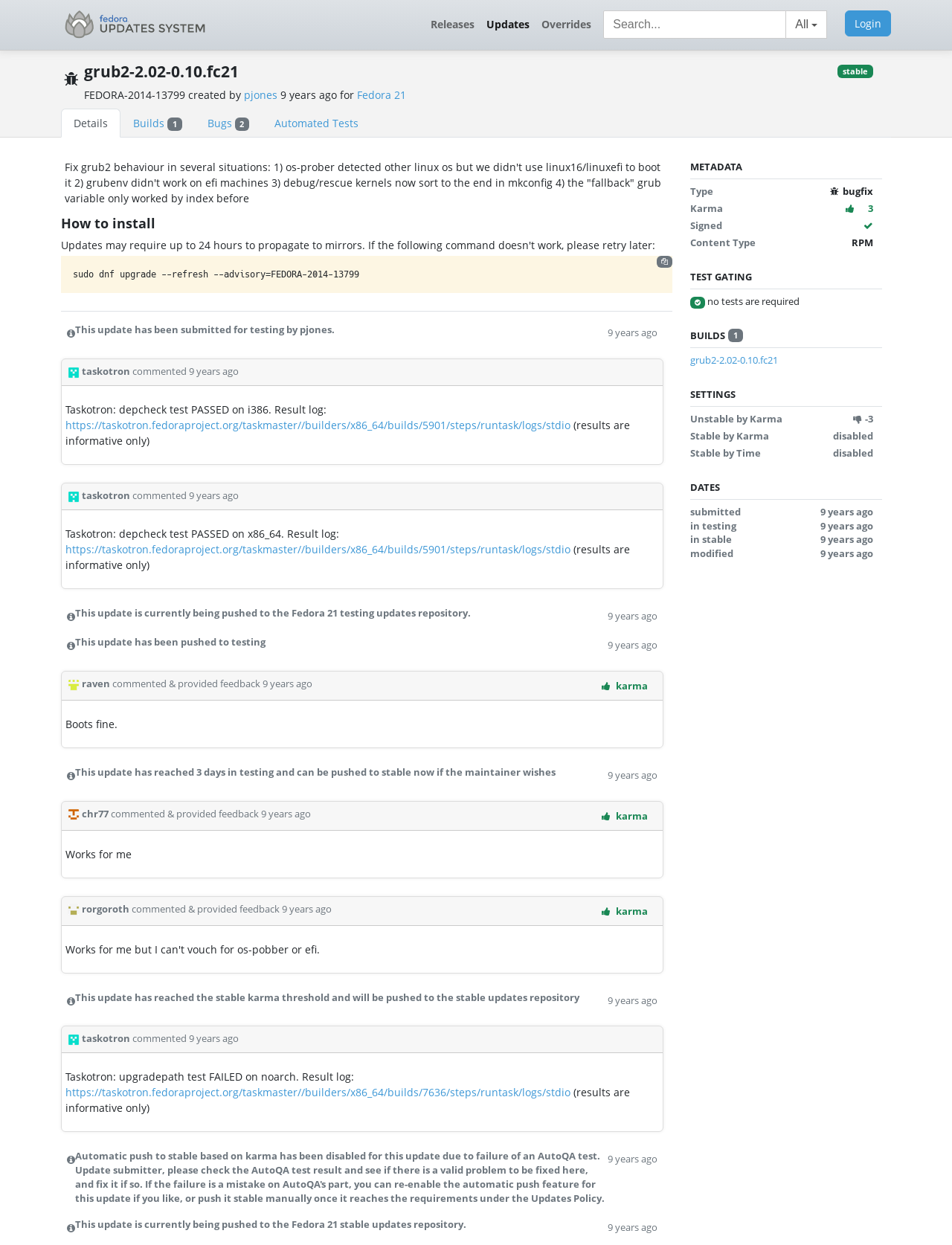Create an elaborate caption for the webpage.

This webpage is about a bugfix update for grub2 in the Fedora Project, specifically update FEDORA-2014-13799. At the top, there is a link to the Fedora Update System, accompanied by an image. Below this, there are links to Releases, Updates, and Overrides, followed by a search box and a button labeled "All". On the right side, there is a link to login.

The main content of the page is divided into sections. The first section describes the update, including the package name, grub2-2.02-0.10.fc21, and the submitter, pjones. There is also information about when the update was created and for which Fedora version it is intended.

Below this, there is a tab list with four tabs: Details, Builds 1, Bugs 2, and Automated Tests. The Details tab is selected by default and contains a description of the update, including the changes made to fix grub2 behavior in several situations.

Further down, there is a section on how to install the update, with a code block showing the command to copy to the clipboard. There are also comments from users, including taskotron, with links to their user icons and timestamps for when they commented.

The page also displays the update's status, including when it was pushed to testing and stable repositories, and when it reached certain karma thresholds. There are links to the update's history, including when it was submitted, tested, and pushed to stable.

Throughout the page, there are links to user icons, timestamps, and external URLs, as well as images and code blocks. The layout is organized, with clear headings and concise text, making it easy to follow the update's progress and history.